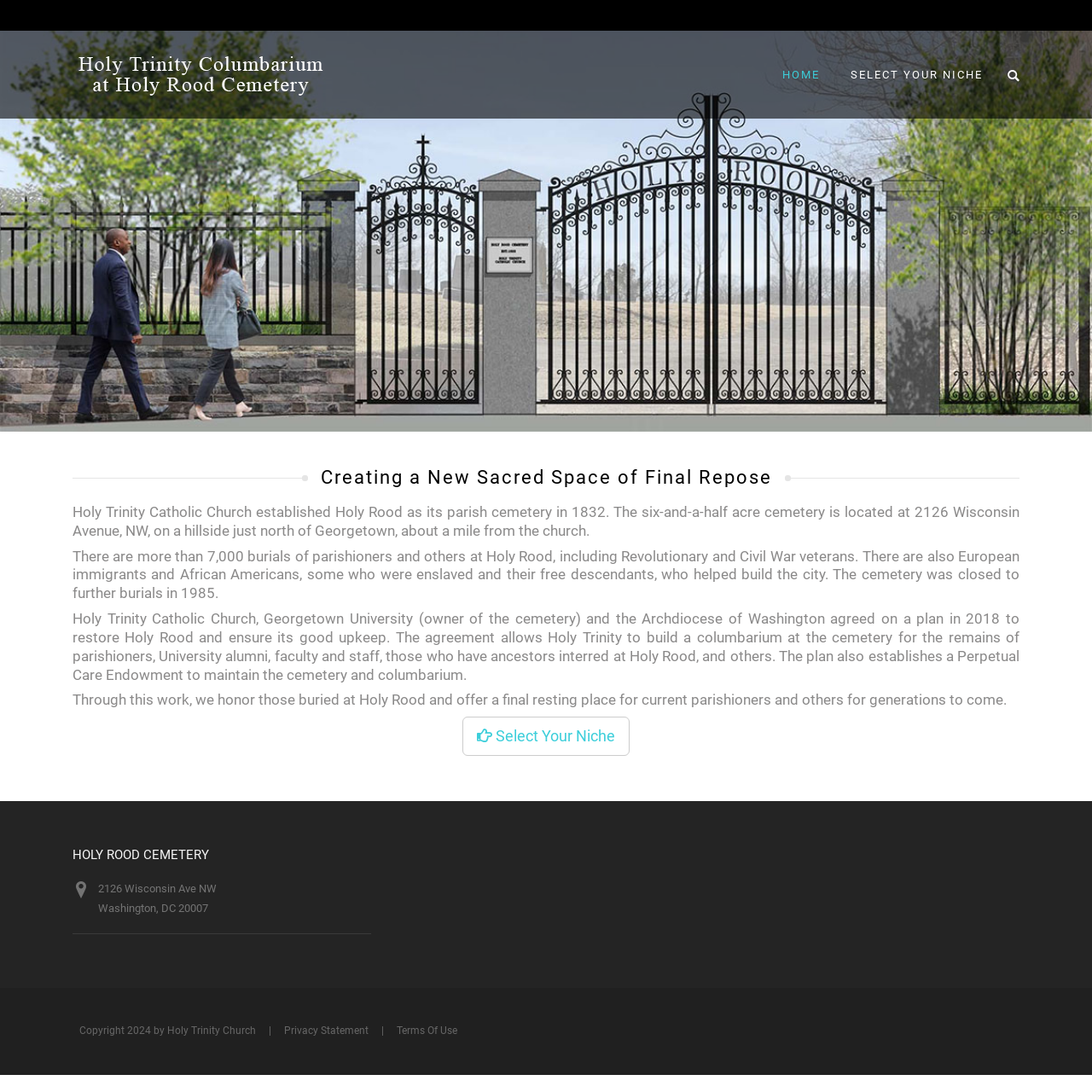Locate the bounding box coordinates of the UI element described by: "Terms Of Use". The bounding box coordinates should consist of four float numbers between 0 and 1, i.e., [left, top, right, bottom].

[0.363, 0.939, 0.419, 0.949]